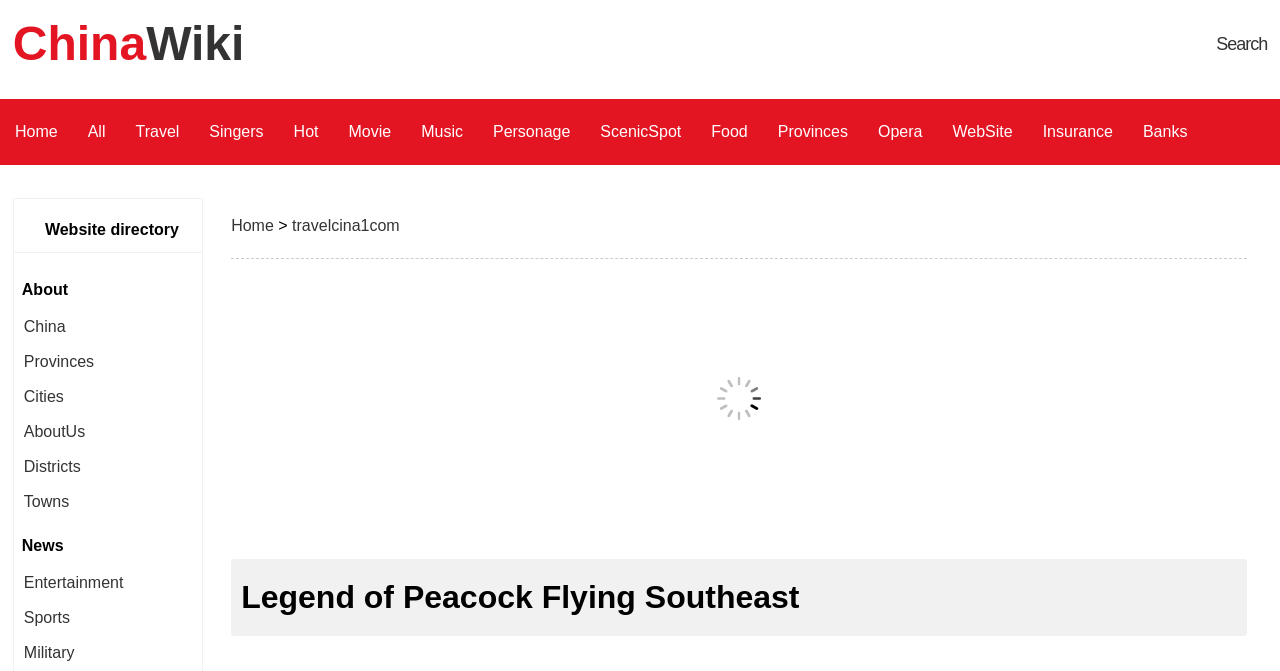Using the webpage screenshot, locate the HTML element that fits the following description and provide its bounding box: "ScenicSpot".

[0.469, 0.148, 0.532, 0.246]